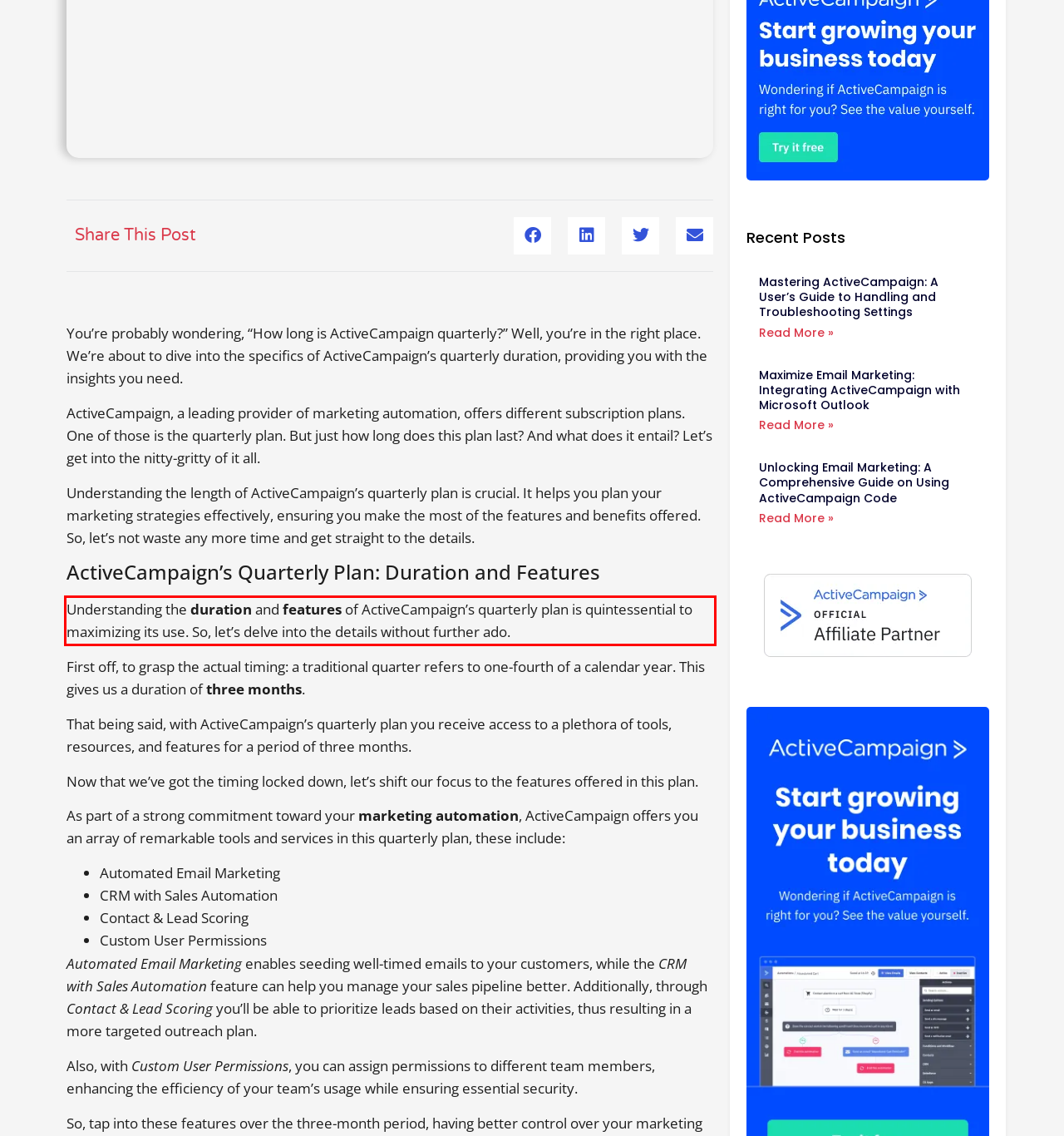Please look at the webpage screenshot and extract the text enclosed by the red bounding box.

Understanding the duration and features of ActiveCampaign’s quarterly plan is quintessential to maximizing its use. So, let’s delve into the details without further ado.